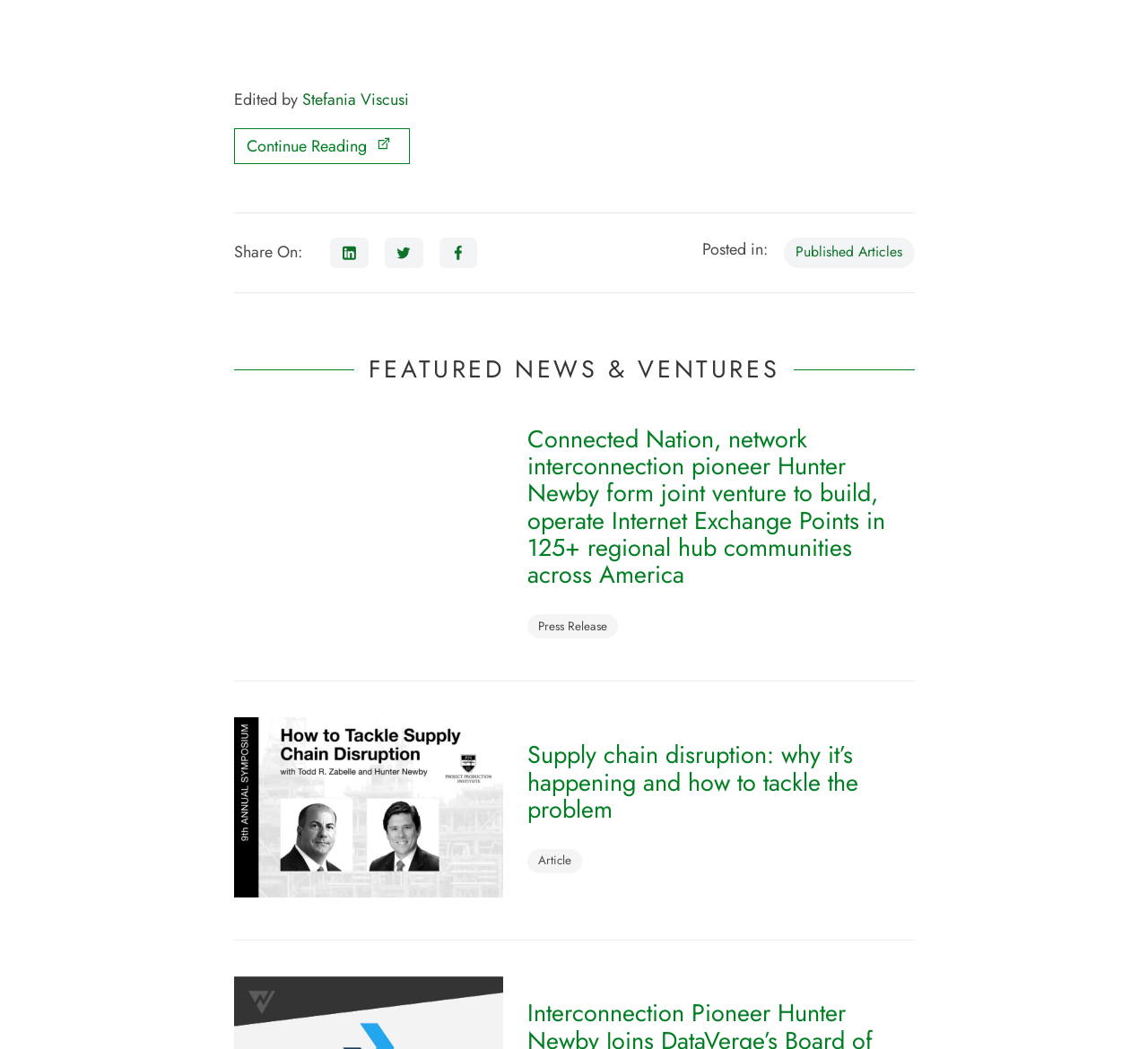Determine the bounding box coordinates for the element that should be clicked to follow this instruction: "Share on LinkedIn". The coordinates should be given as four float numbers between 0 and 1, in the format [left, top, right, bottom].

[0.288, 0.227, 0.321, 0.256]